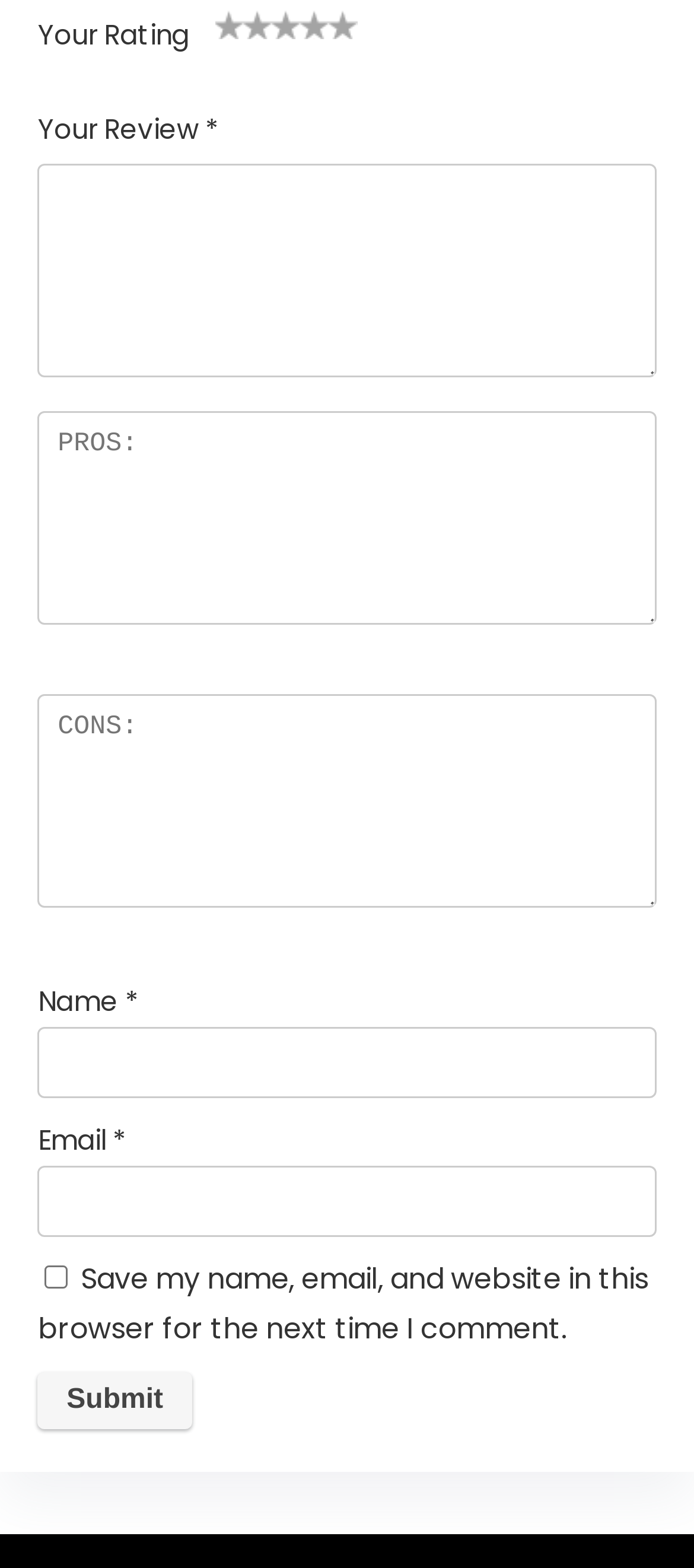For the element described, predict the bounding box coordinates as (top-left x, top-left y, bottom-right x, bottom-right y). All values should be between 0 and 1. Element description: parent_node: Your Review * name="comment"

[0.055, 0.104, 0.945, 0.241]